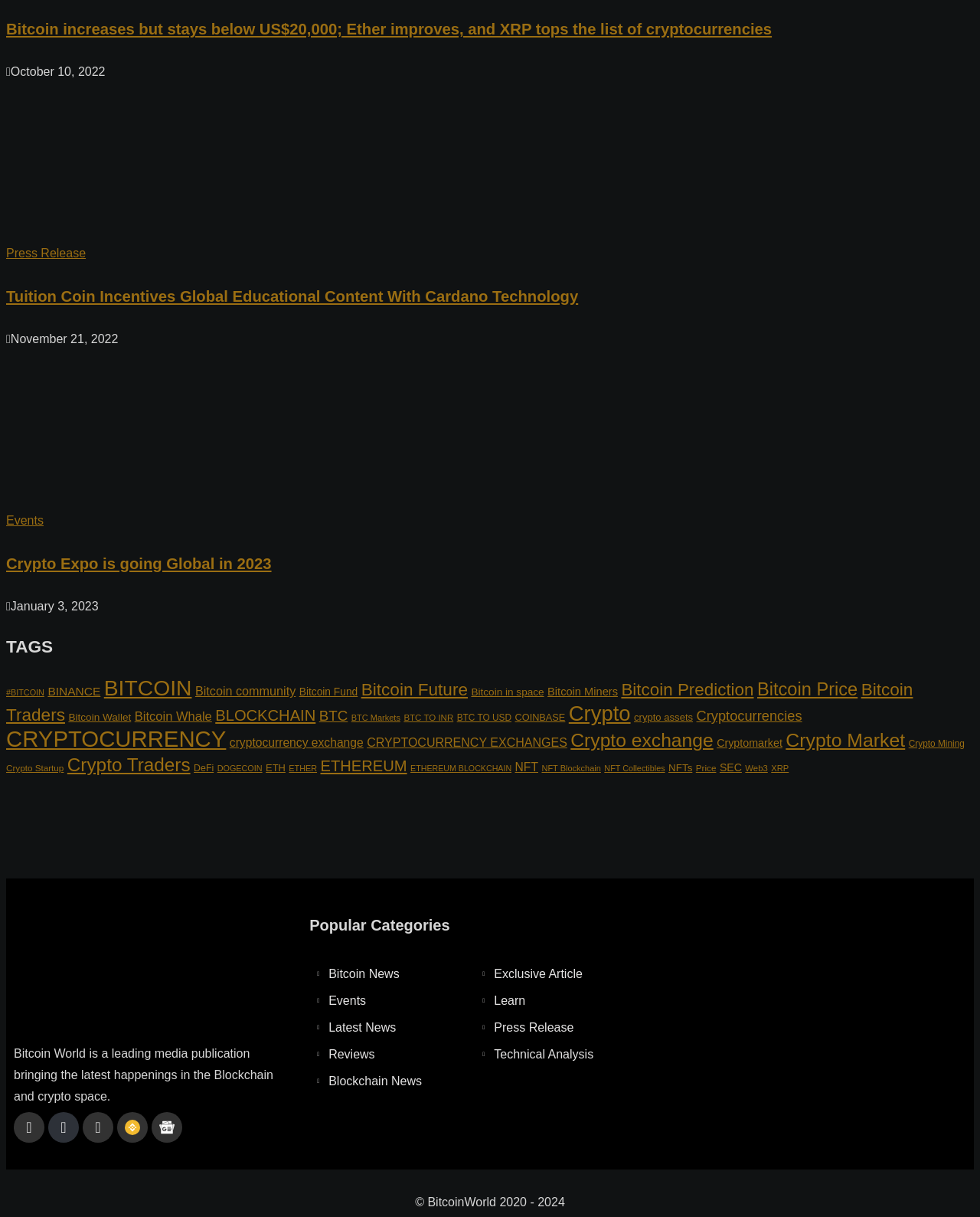Please pinpoint the bounding box coordinates for the region I should click to adhere to this instruction: "Learn more about Tuition Coin".

[0.006, 0.185, 0.162, 0.196]